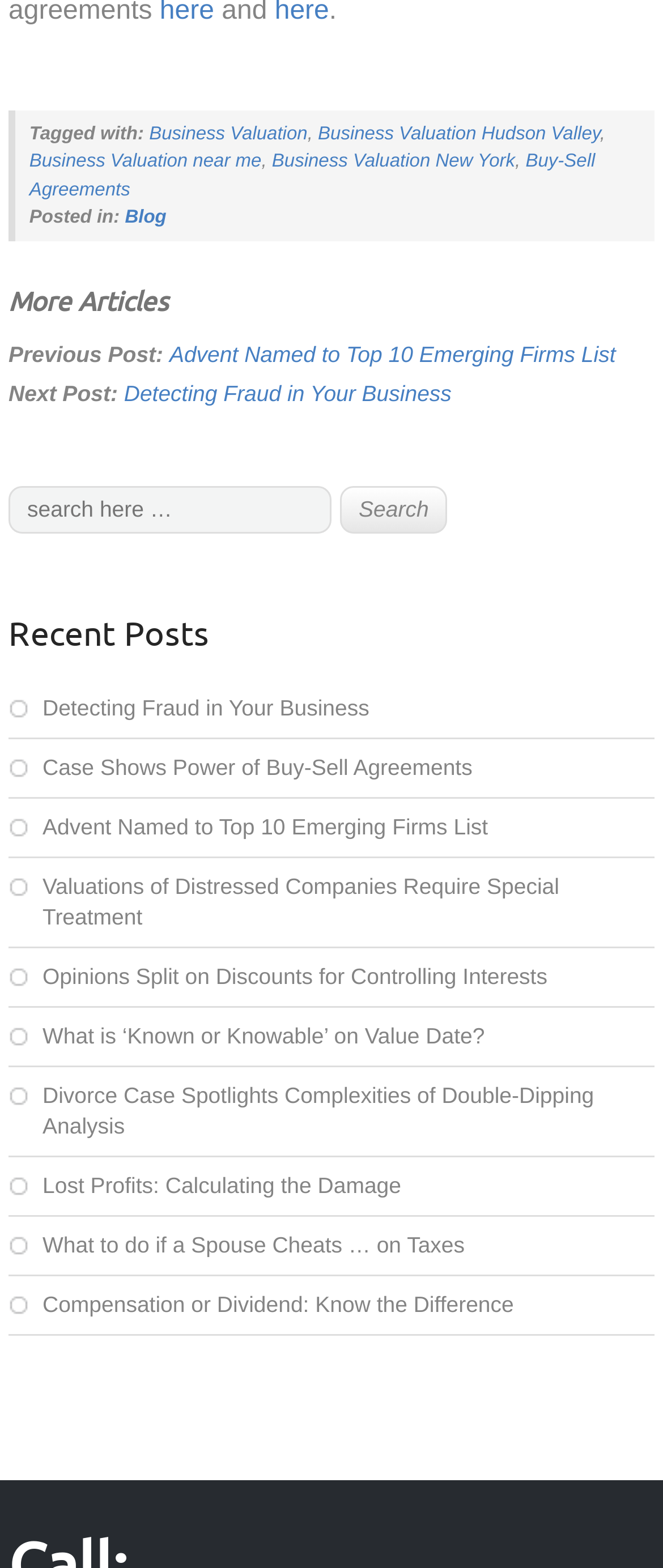Identify the bounding box of the UI element described as follows: "Blog". Provide the coordinates as four float numbers in the range of 0 to 1 [left, top, right, bottom].

[0.188, 0.132, 0.251, 0.145]